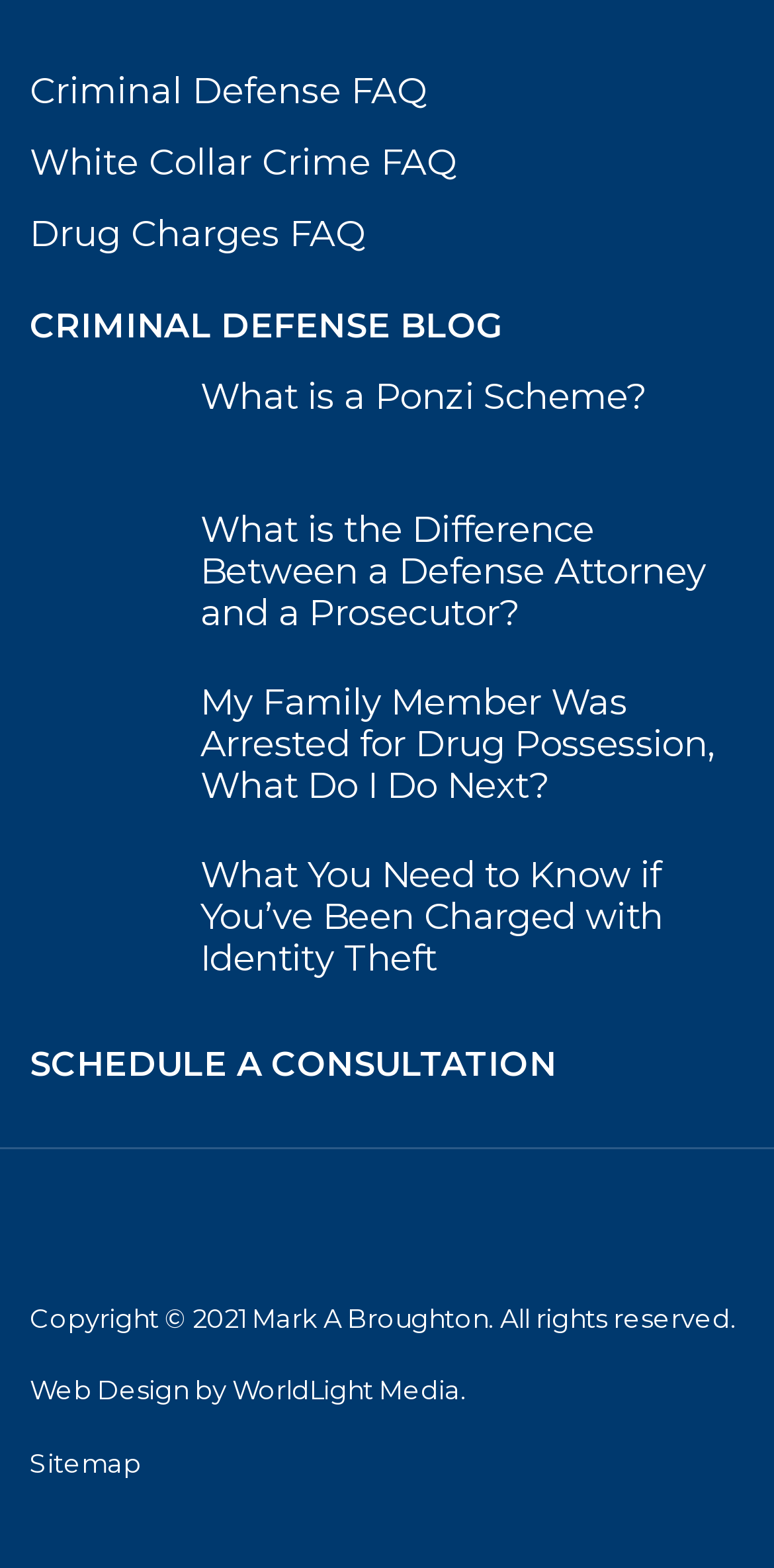Please identify the coordinates of the bounding box for the clickable region that will accomplish this instruction: "Read 'My Family Member Was Arrested for Drug Possession, What Do I Do Next?'".

[0.038, 0.436, 0.962, 0.515]